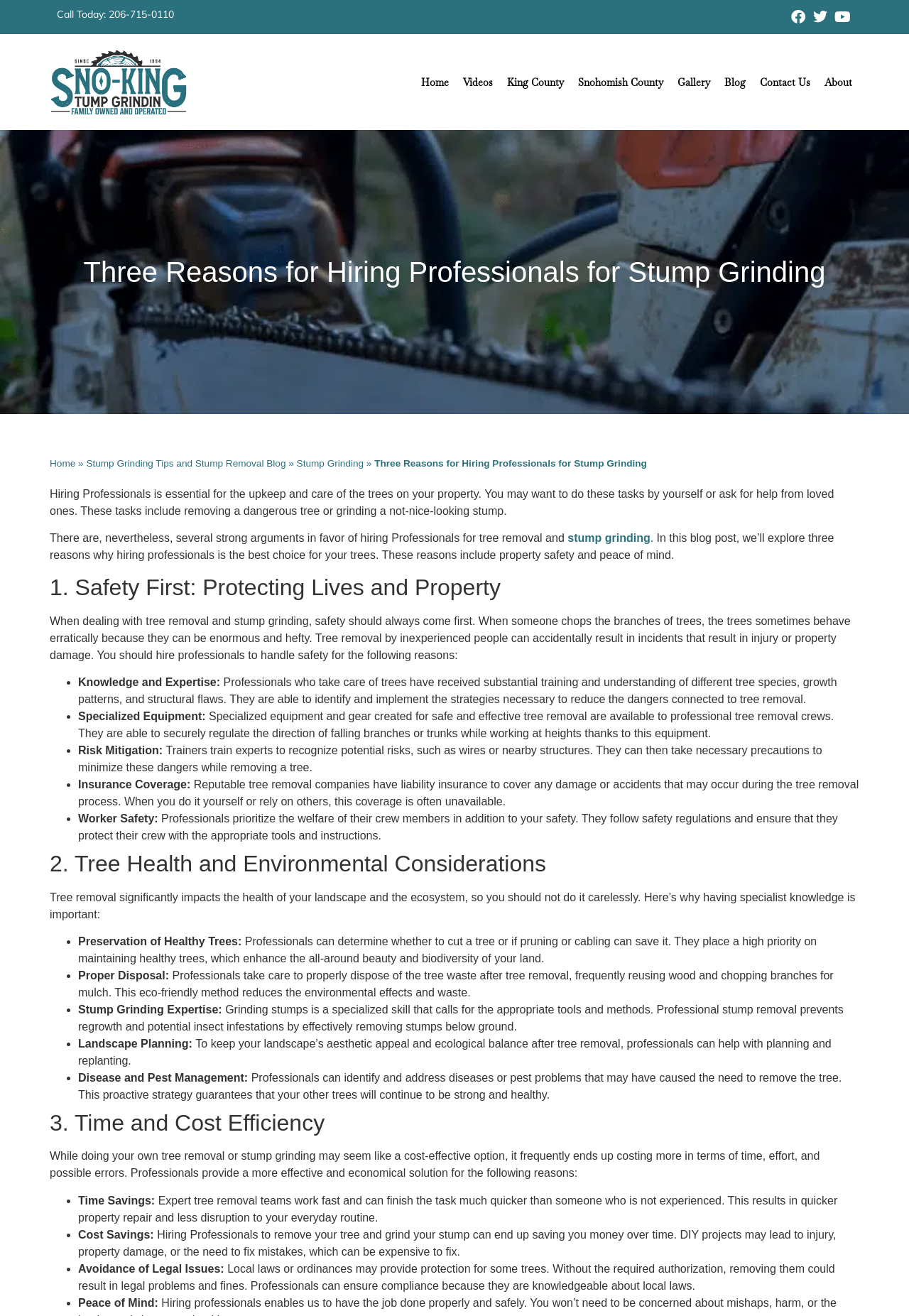What is the benefit of hiring professionals for tree removal in terms of insurance coverage?
Respond to the question with a well-detailed and thorough answer.

According to the text, 'Reputable tree removal companies have liability insurance to cover any damage or accidents that may occur during the tree removal process. When you do it yourself or rely on others, this coverage is often unavailable.' This implies that hiring professionals provides insurance coverage in case of accidents or damage.